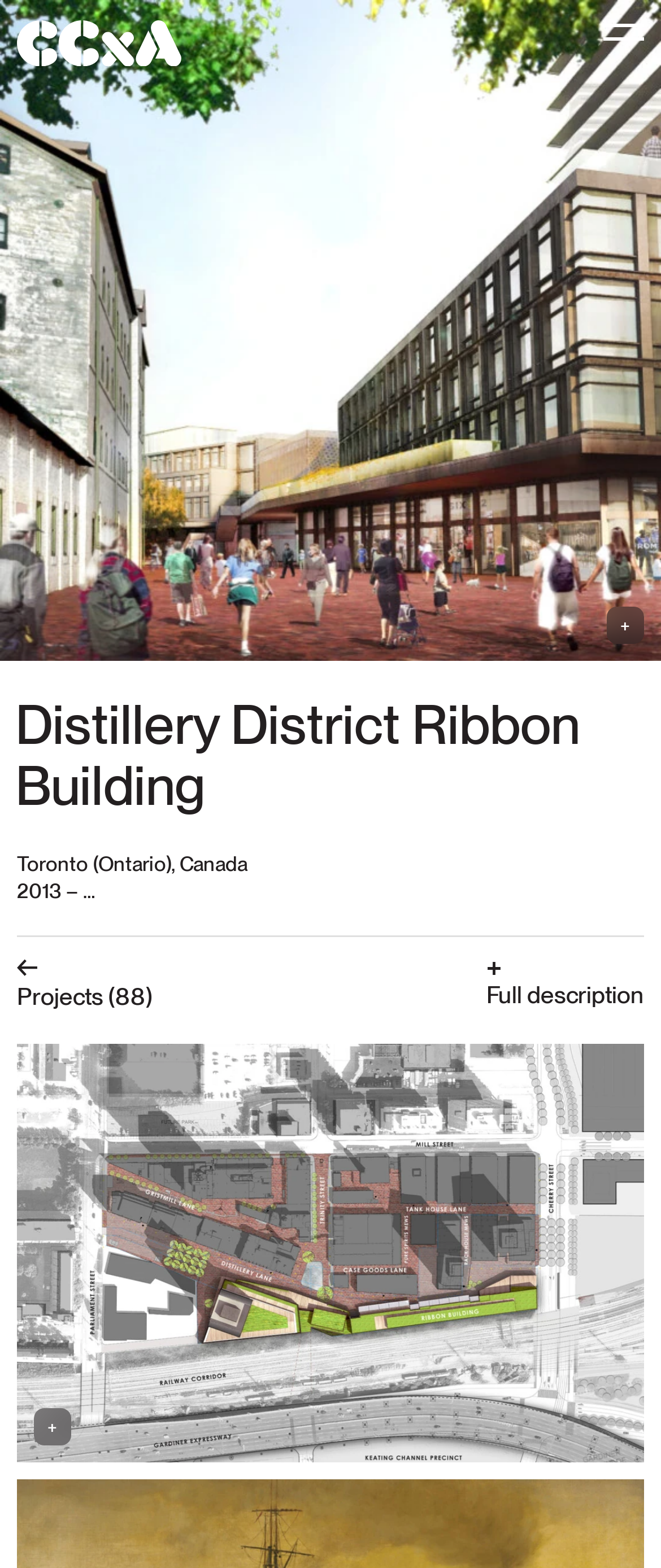Elaborate on the different components and information displayed on the webpage.

The webpage is about the Distillery District Ribbon Building, a project by CCxA. At the top left, there is a link to CCxA, accompanied by a small image. On the top right, there is a menu button labeled "Menu". 

Below the menu button, there is a header section that spans the entire width of the page. Within this section, there is a figure with an image, followed by a heading that reads "Distillery District Ribbon Building". Below the heading, there is a figcaption with two lines of text: "+" and "Rendu – KPMB Architects". 

Further down, there are three lines of text: "Toronto (Ontario), Canada", "2013 – …", and a link to "Projects (88)". Next to the link, there is a button labeled "Full description". 

Below this section, there is a large figure that occupies most of the page's width, containing an image of the Distillery District Ribbon Building. The image is accompanied by a figcaption with two lines of text: "+" and "Plan – CCxA".